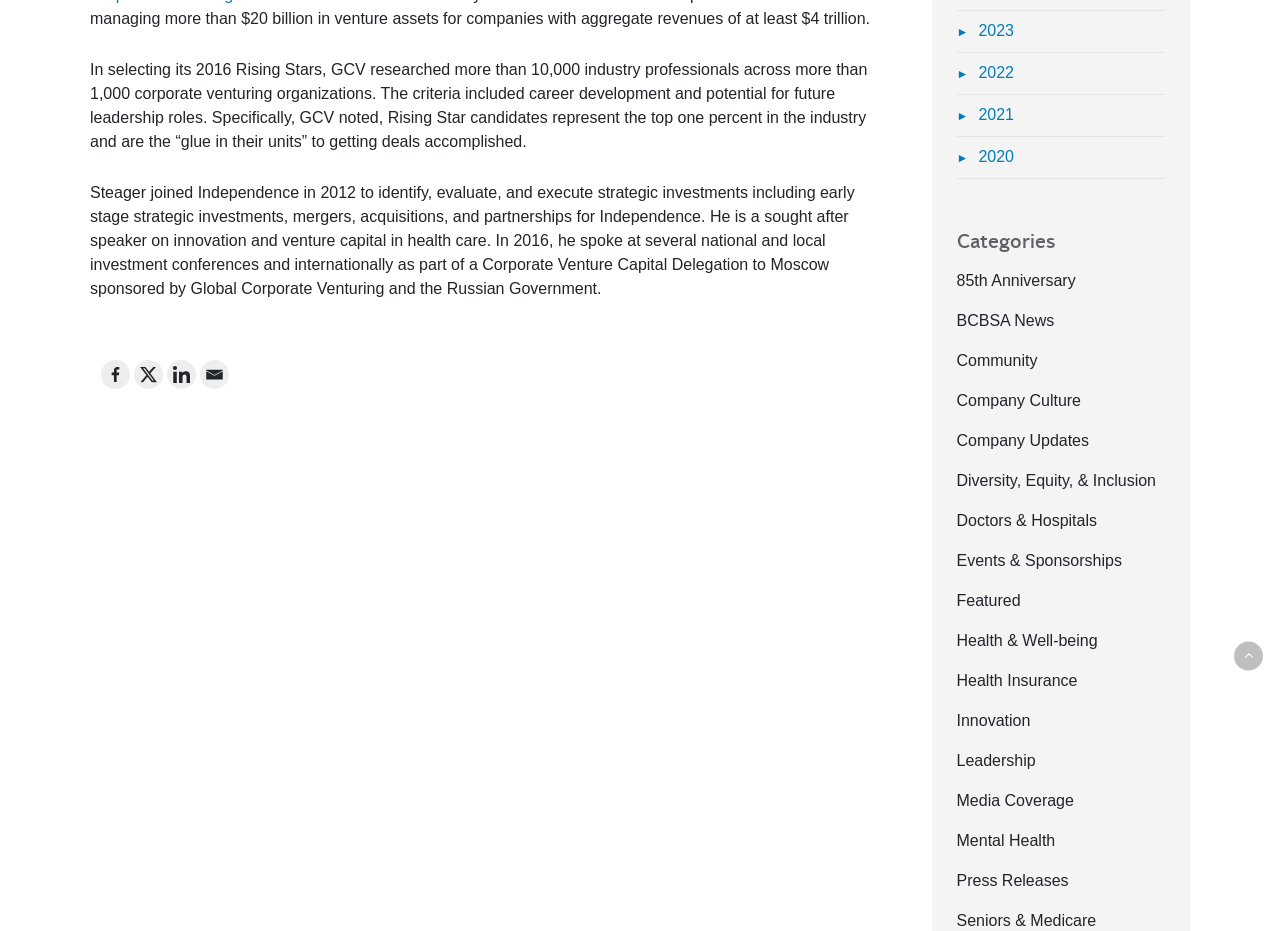Determine the bounding box of the UI component based on this description: "Diversity, Equity, & Inclusion". The bounding box coordinates should be four float values between 0 and 1, i.e., [left, top, right, bottom].

[0.747, 0.507, 0.903, 0.525]